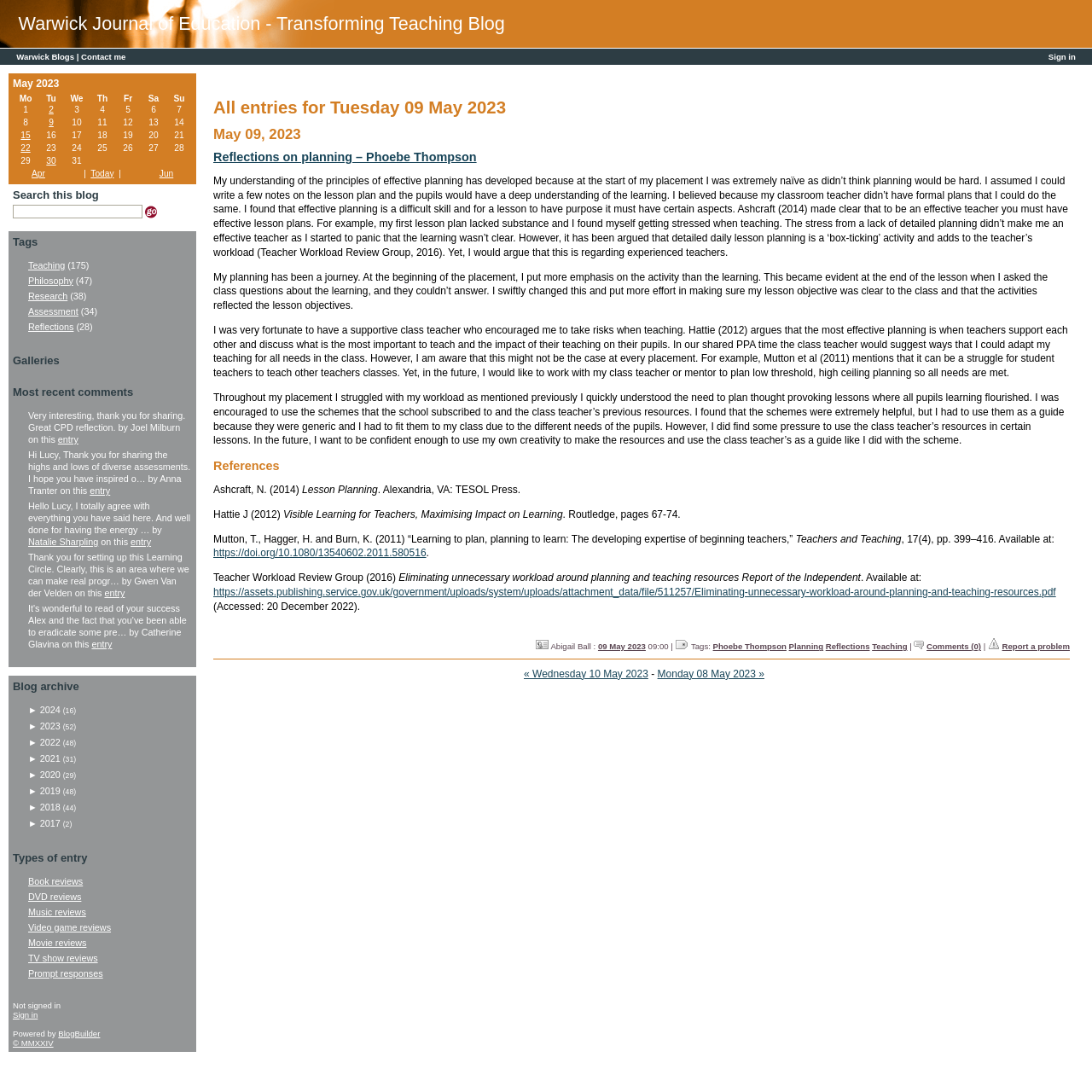Look at the image and answer the question in detail:
What is the name of the author of the blog post?

I found the name of the author of the blog post by looking at the title of the blog post 'Reflections on planning – Phoebe Thompson', where it mentions the author's name.